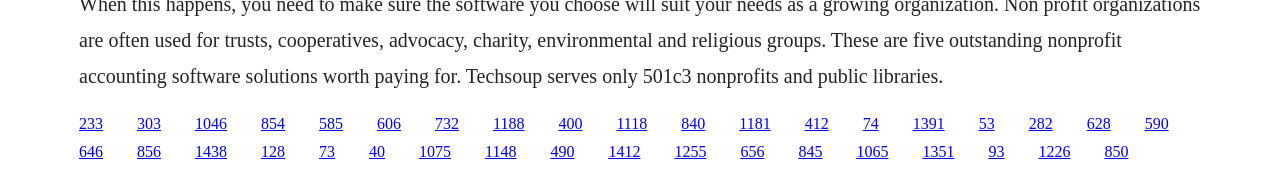Are there any links below the middle of the webpage?
Provide a comprehensive and detailed answer to the question.

I compared the y1 and y2 coordinates of all link elements and found that some links have y1 coordinates greater than 0.5, indicating that they are below the middle of the webpage.